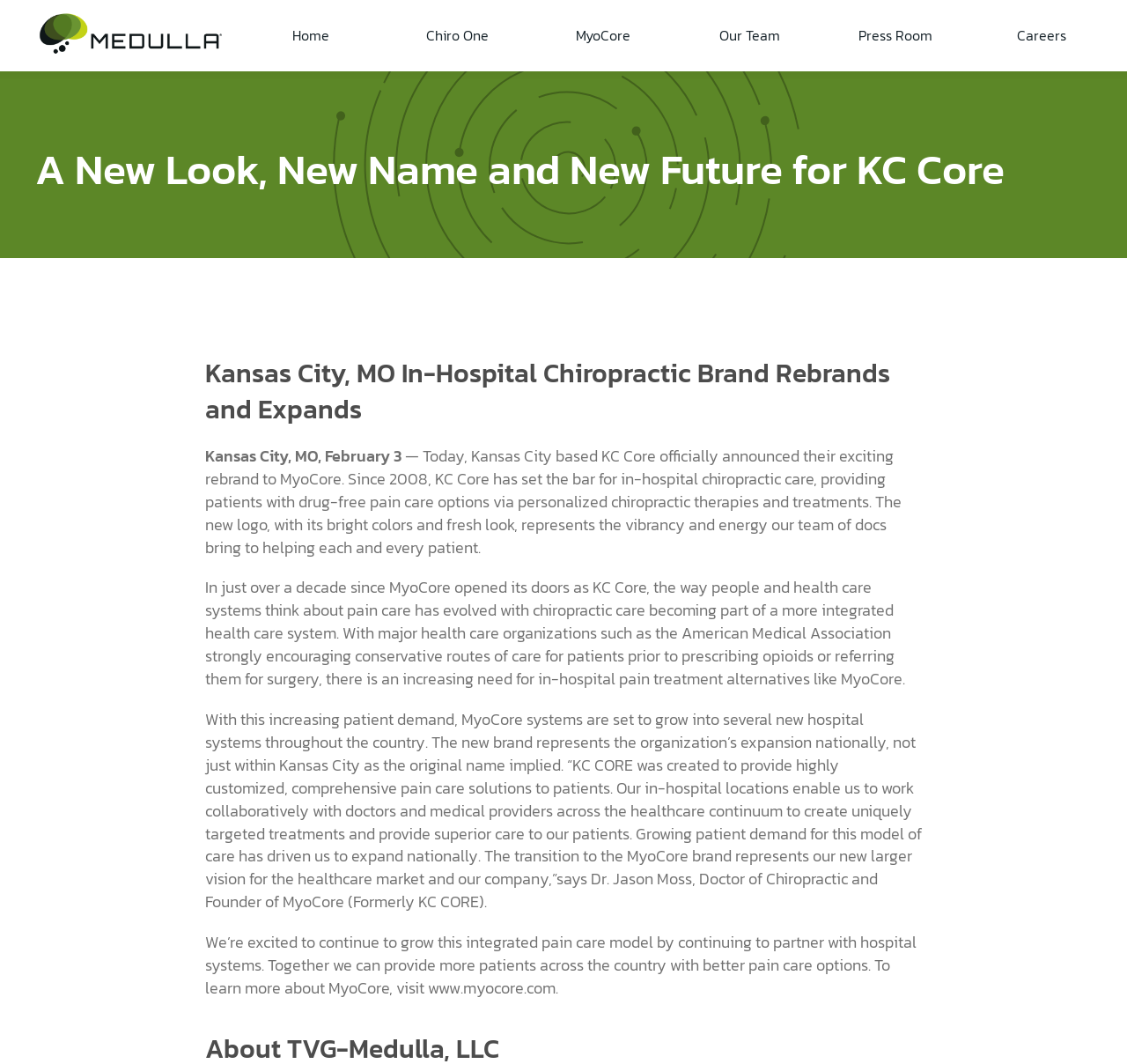Can you extract the headline from the webpage for me?

A New Look, New Name and New Future for KC Core